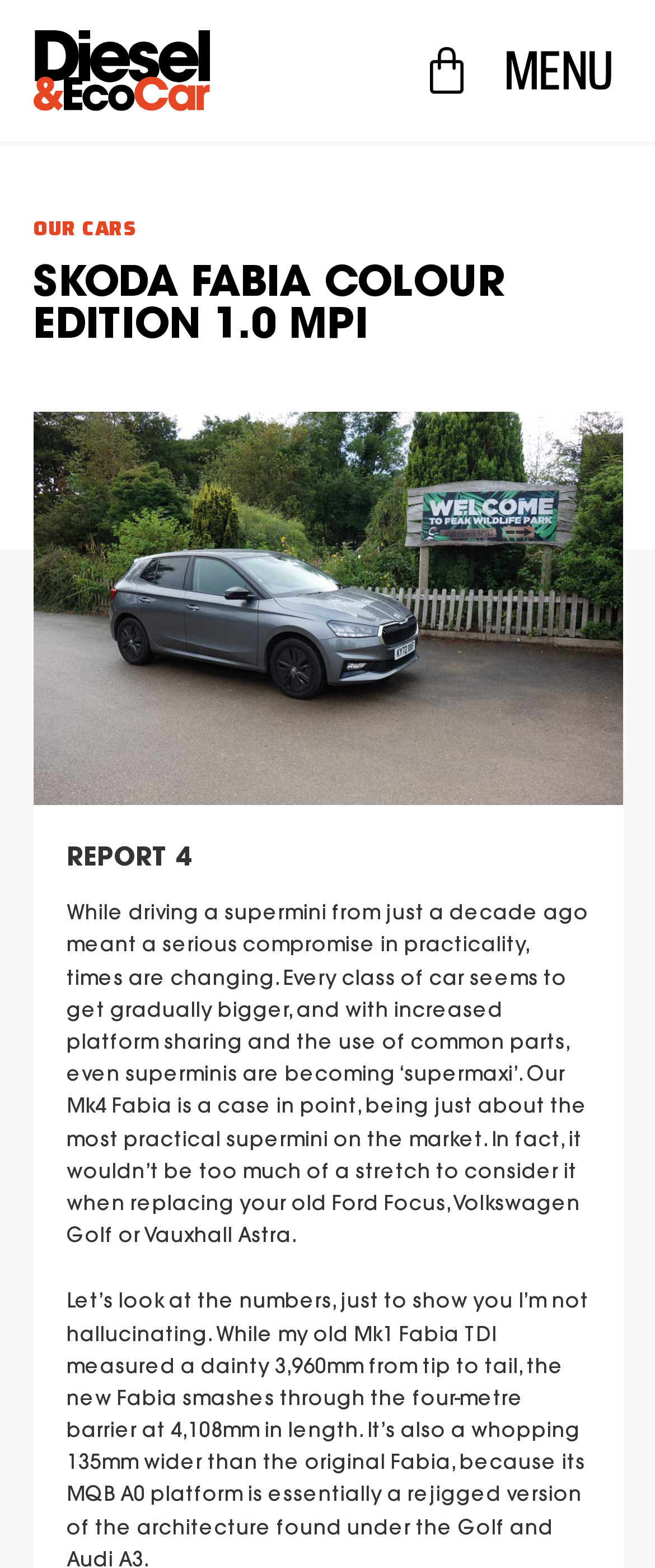What is the position of the basket icon?
Provide a one-word or short-phrase answer based on the image.

Top right